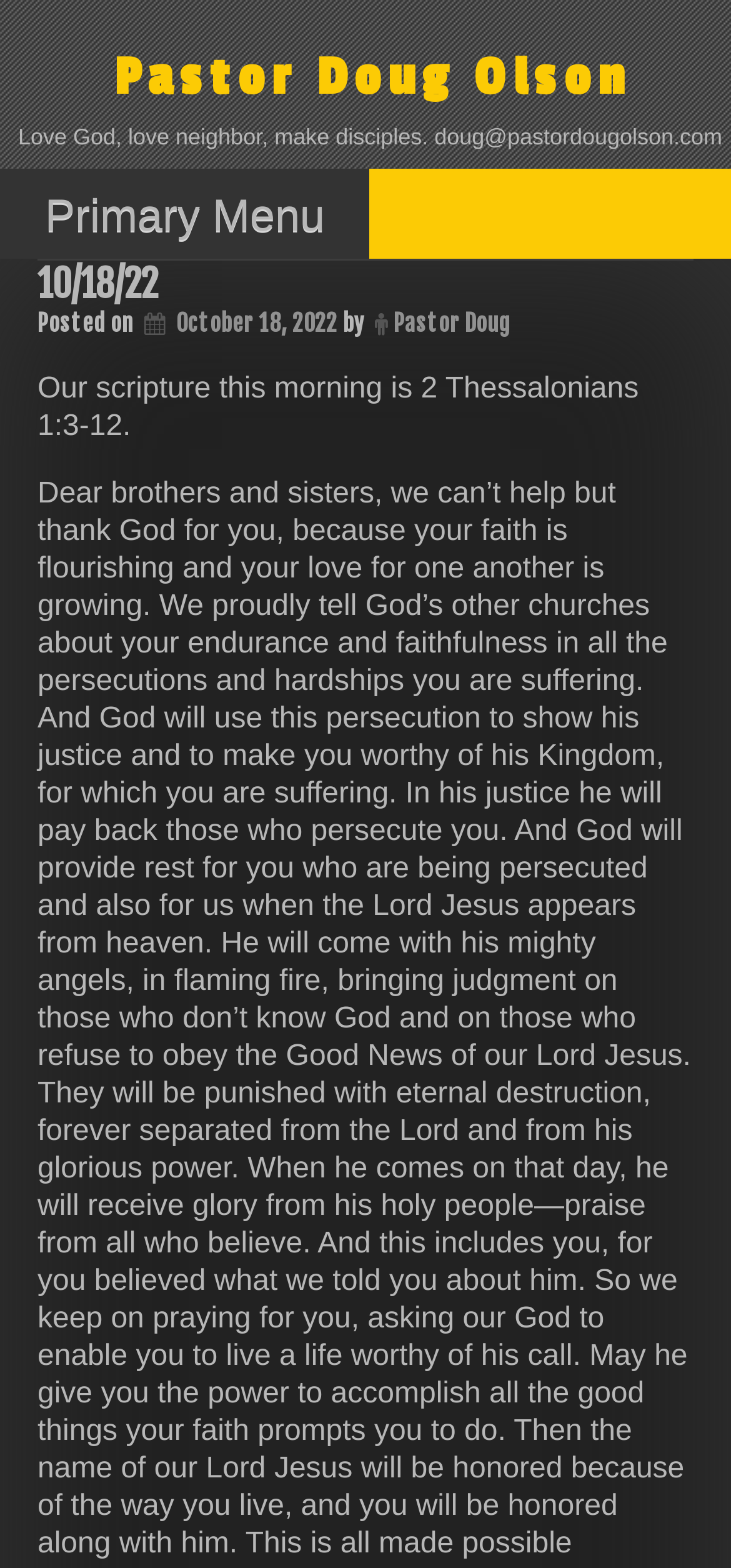Explain the webpage's layout and main content in detail.

The webpage appears to be a blog post or article page. At the top, there is a link to "Pastor Doug Olson" positioned near the center of the page. Below this link, there is a static text element that reads "Love God, love neighbor, make disciples. doug@pastordougolson.com", which spans almost the entire width of the page.

To the left of the page, there is a button labeled "Primary Menu" that, when expanded, reveals a header section. This header section contains a heading element with the date "10/18/22" and a static text element that reads "Posted on". Next to the "Posted on" text, there is a link to "October 18, 2022" that includes a time element. The text "by" is positioned after the date, followed by a link to "Pastor Doug".

Below the header section, there is a static text element that reads "Our scripture this morning is 2 Thessalonians 1:3-12." This text is positioned near the top-left of the page and spans about three-quarters of the page width.